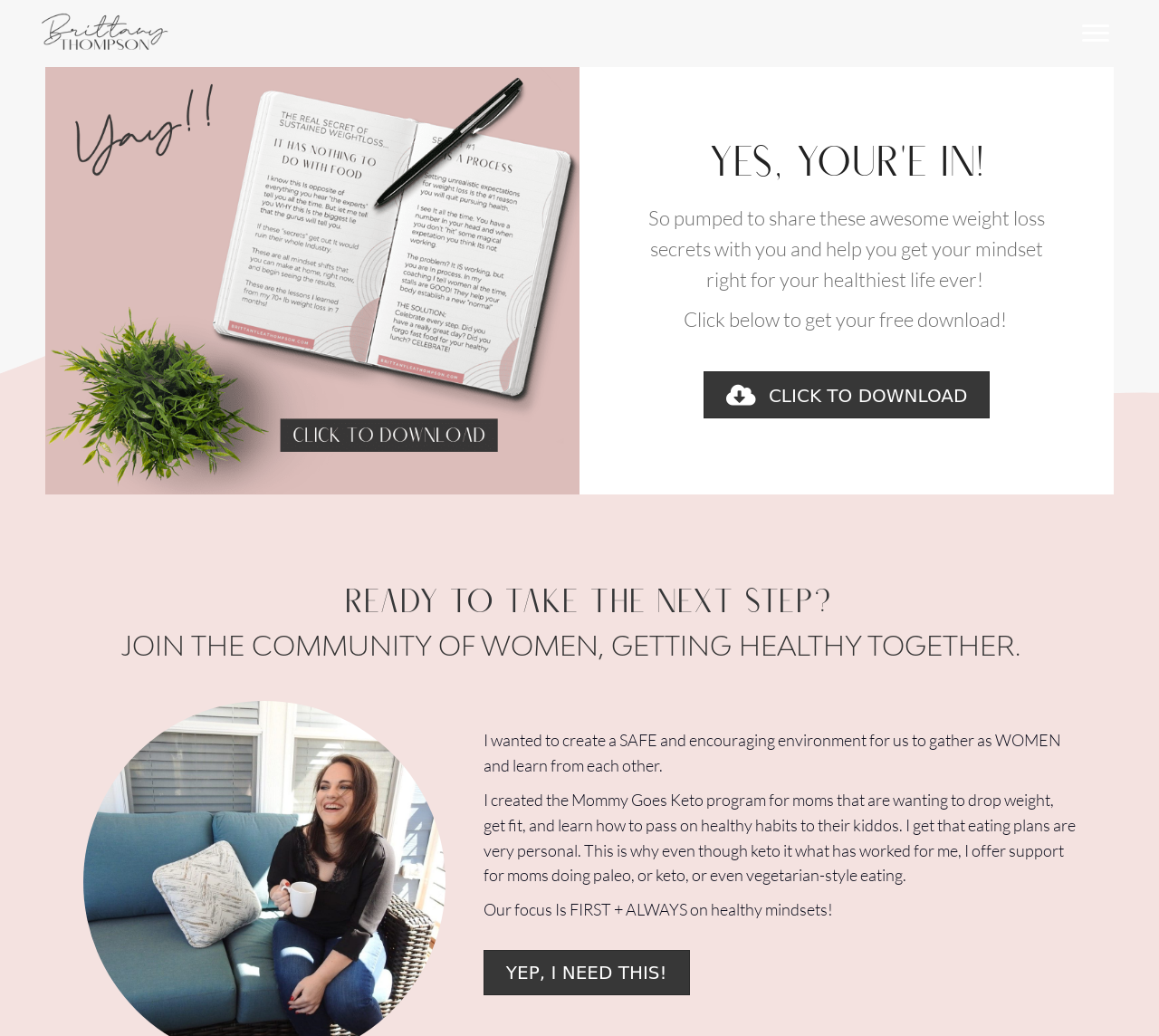Extract the bounding box for the UI element that matches this description: "aria-label="Menu"".

[0.928, 0.017, 0.964, 0.047]